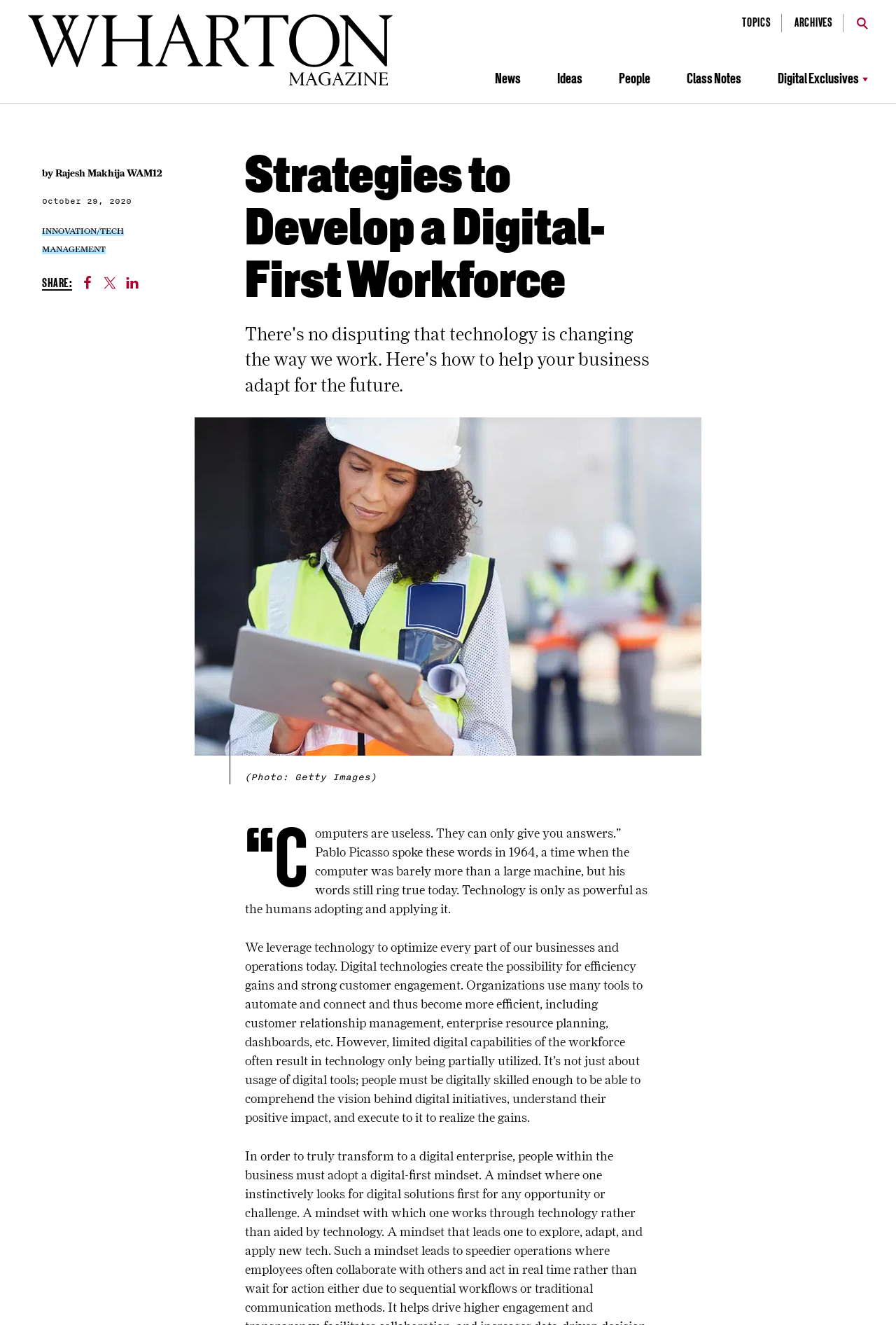Determine the title of the webpage and give its text content.

Strategies to Develop a Digital-First Workforce